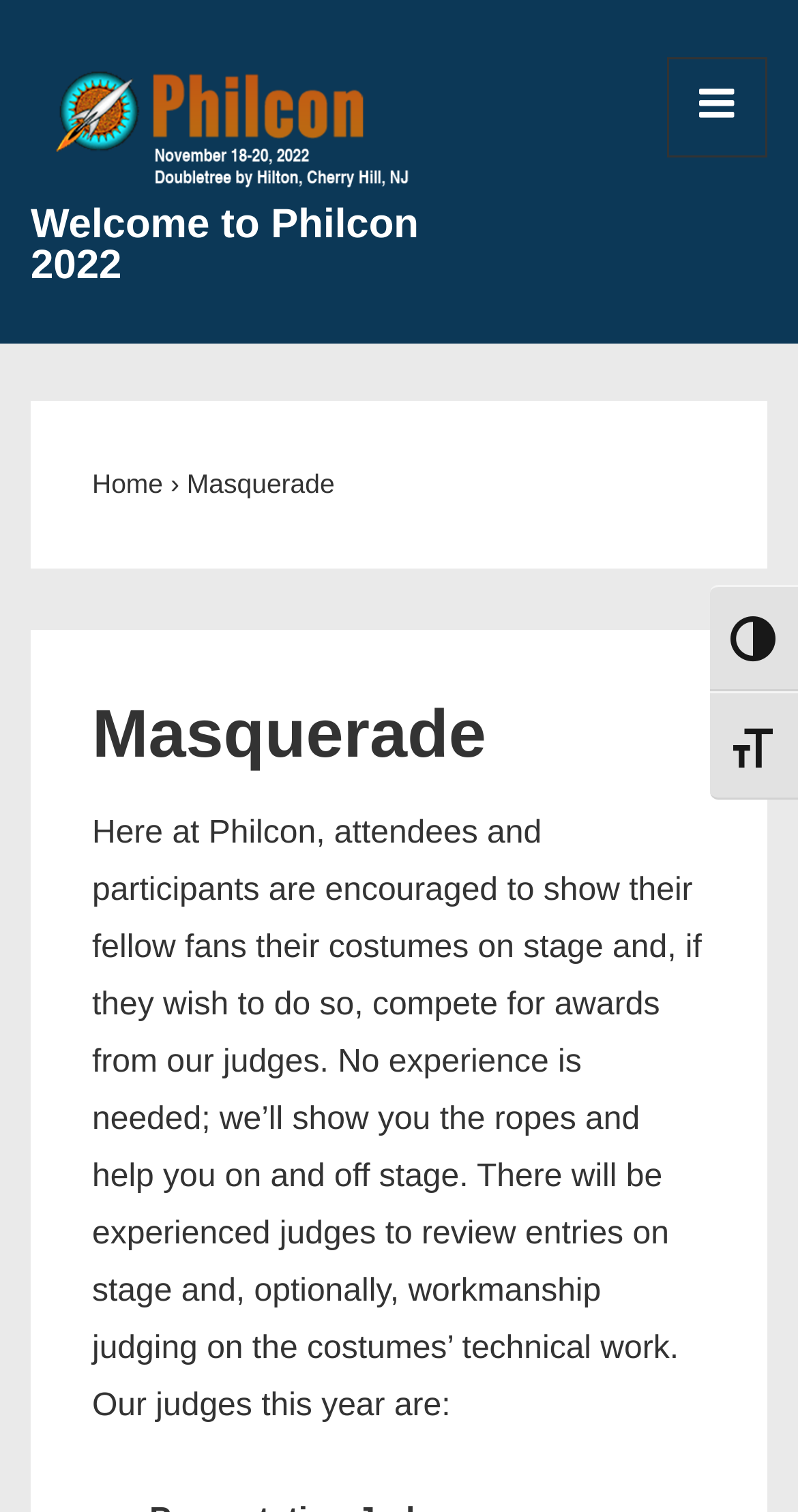What type of judging is optional? Look at the image and give a one-word or short phrase answer.

Workmanship judging